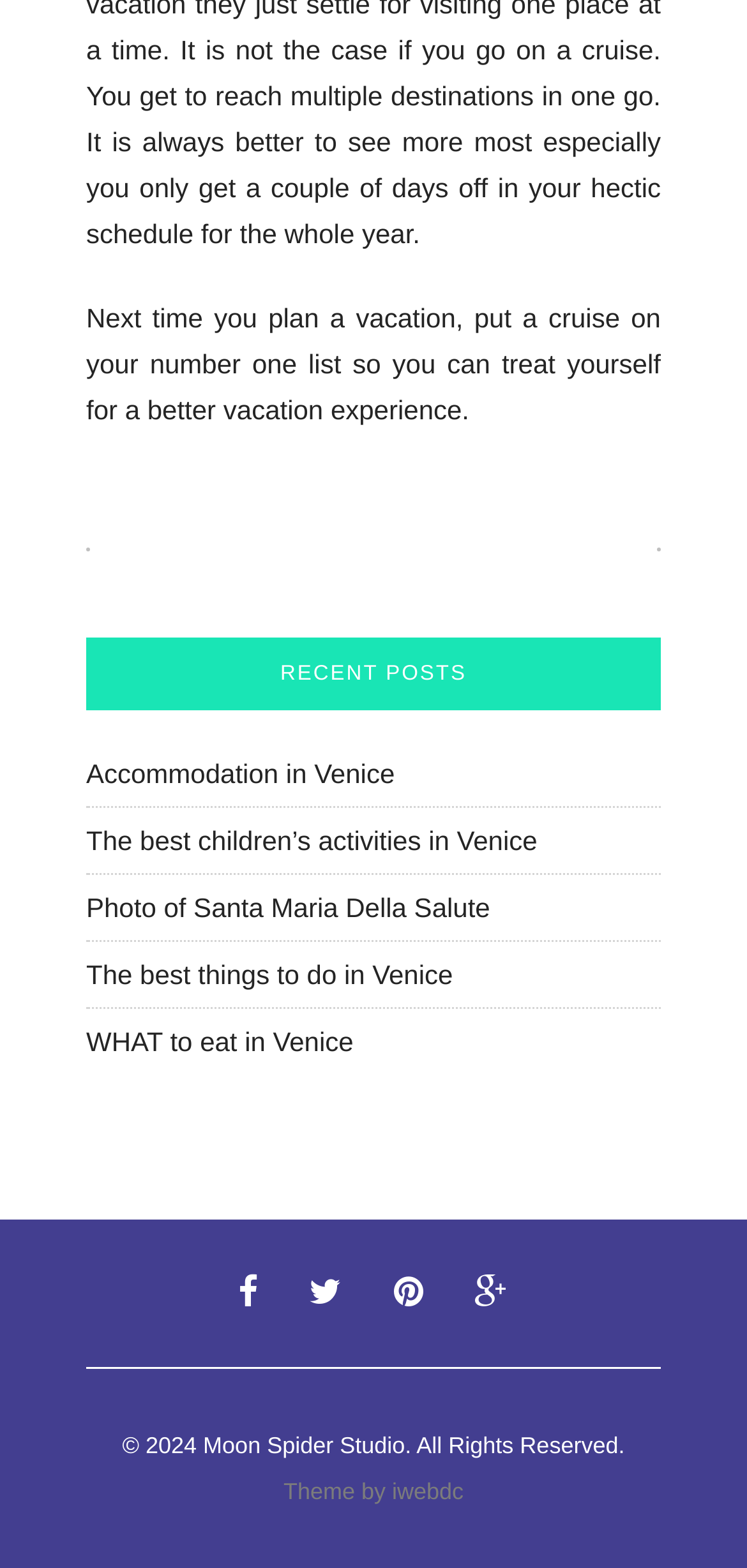For the given element description Accommodation in Venice, determine the bounding box coordinates of the UI element. The coordinates should follow the format (top-left x, top-left y, bottom-right x, bottom-right y) and be within the range of 0 to 1.

[0.115, 0.483, 0.528, 0.503]